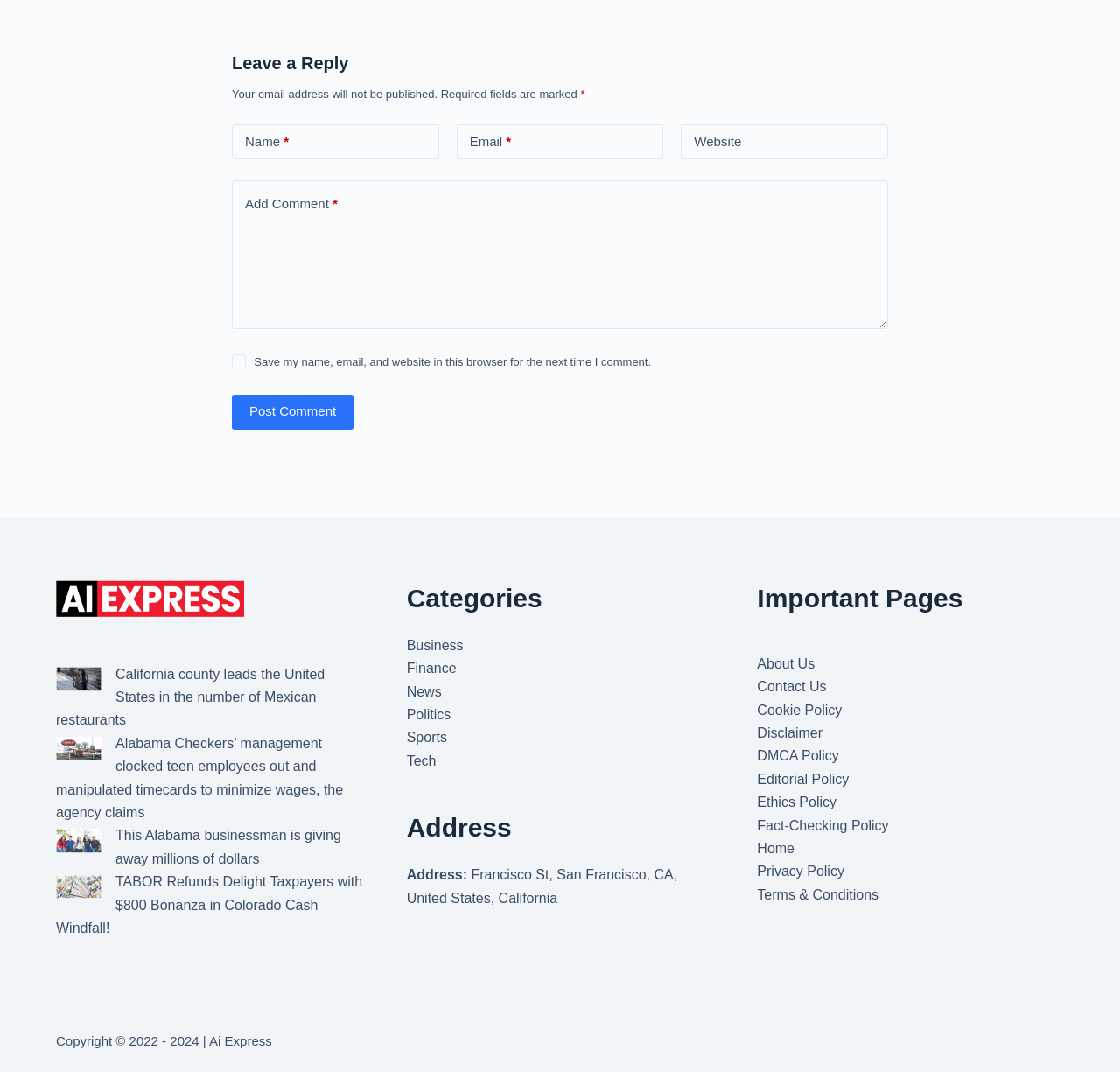What is the address mentioned on the webpage?
Based on the screenshot, respond with a single word or phrase.

Francisco St, San Francisco, CA, United States, California